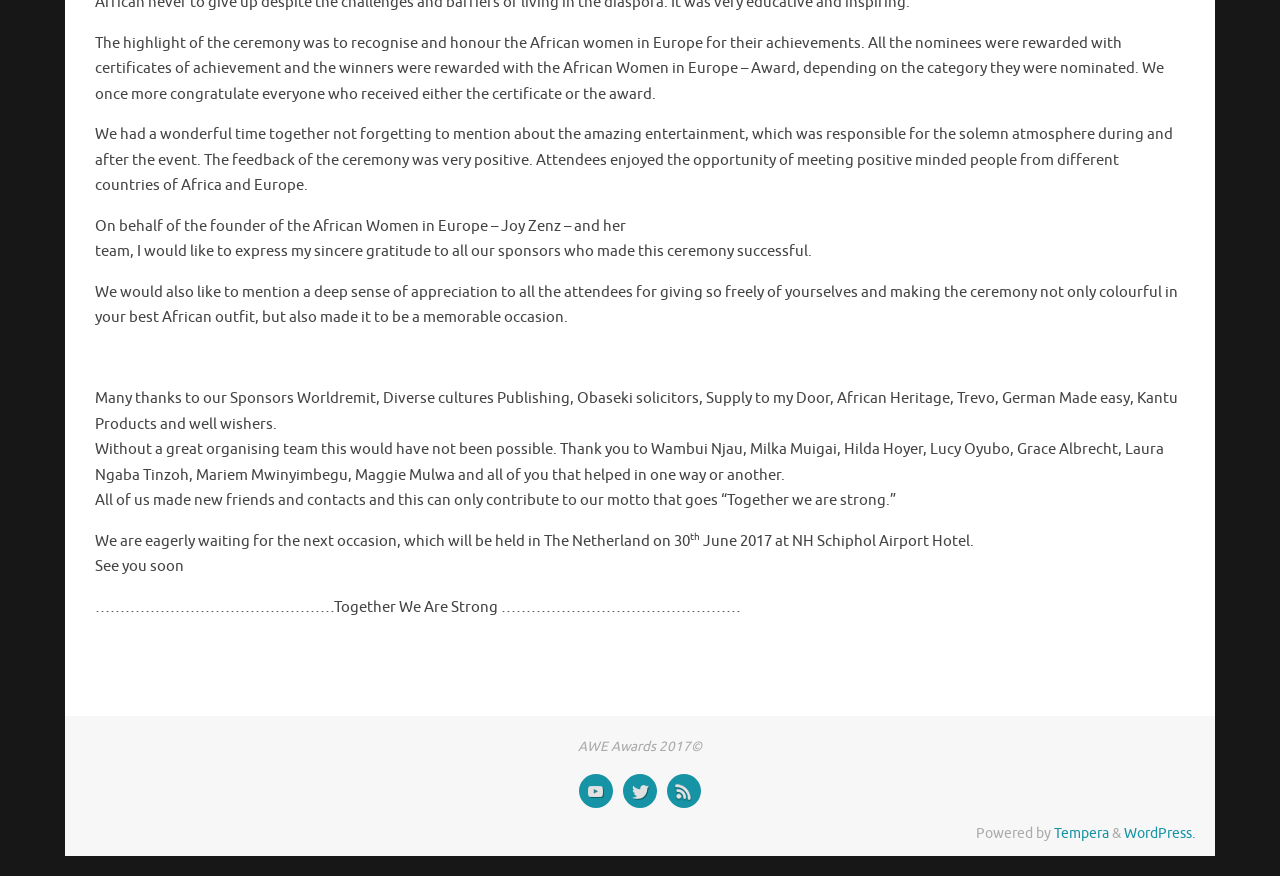Identify the bounding box of the UI element described as follows: "title="RSS"". Provide the coordinates as four float numbers in the range of 0 to 1 [left, top, right, bottom].

[0.521, 0.884, 0.548, 0.923]